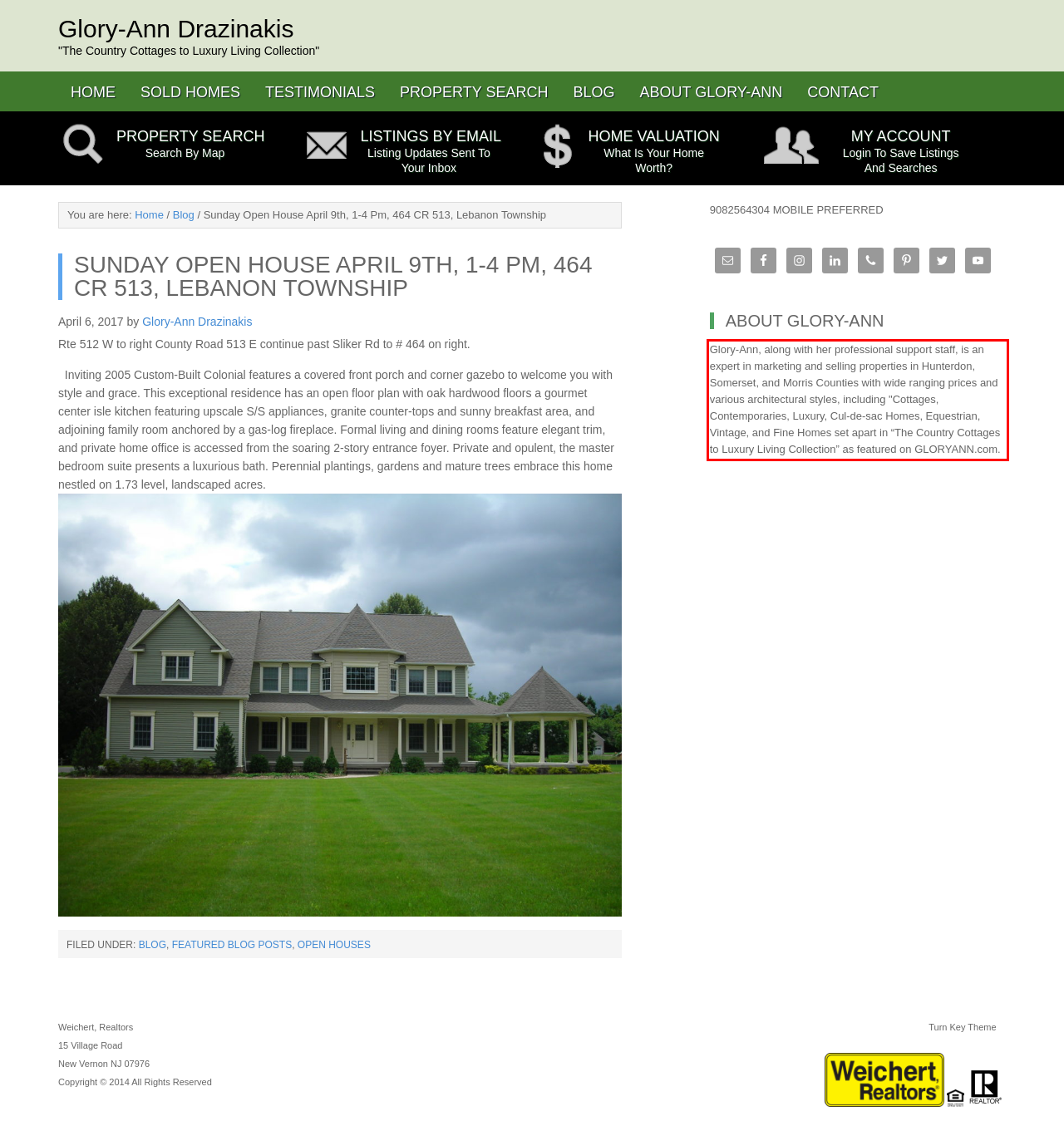Look at the provided screenshot of the webpage and perform OCR on the text within the red bounding box.

Glory-Ann, along with her professional support staff, is an expert in marketing and selling properties in Hunterdon, Somerset, and Morris Counties with wide ranging prices and various architectural styles, including "Cottages, Contemporaries, Luxury, Cul-de-sac Homes, Equestrian, Vintage, and Fine Homes set apart in “The Country Cottages to Luxury Living Collection” as featured on GLORYANN.com.